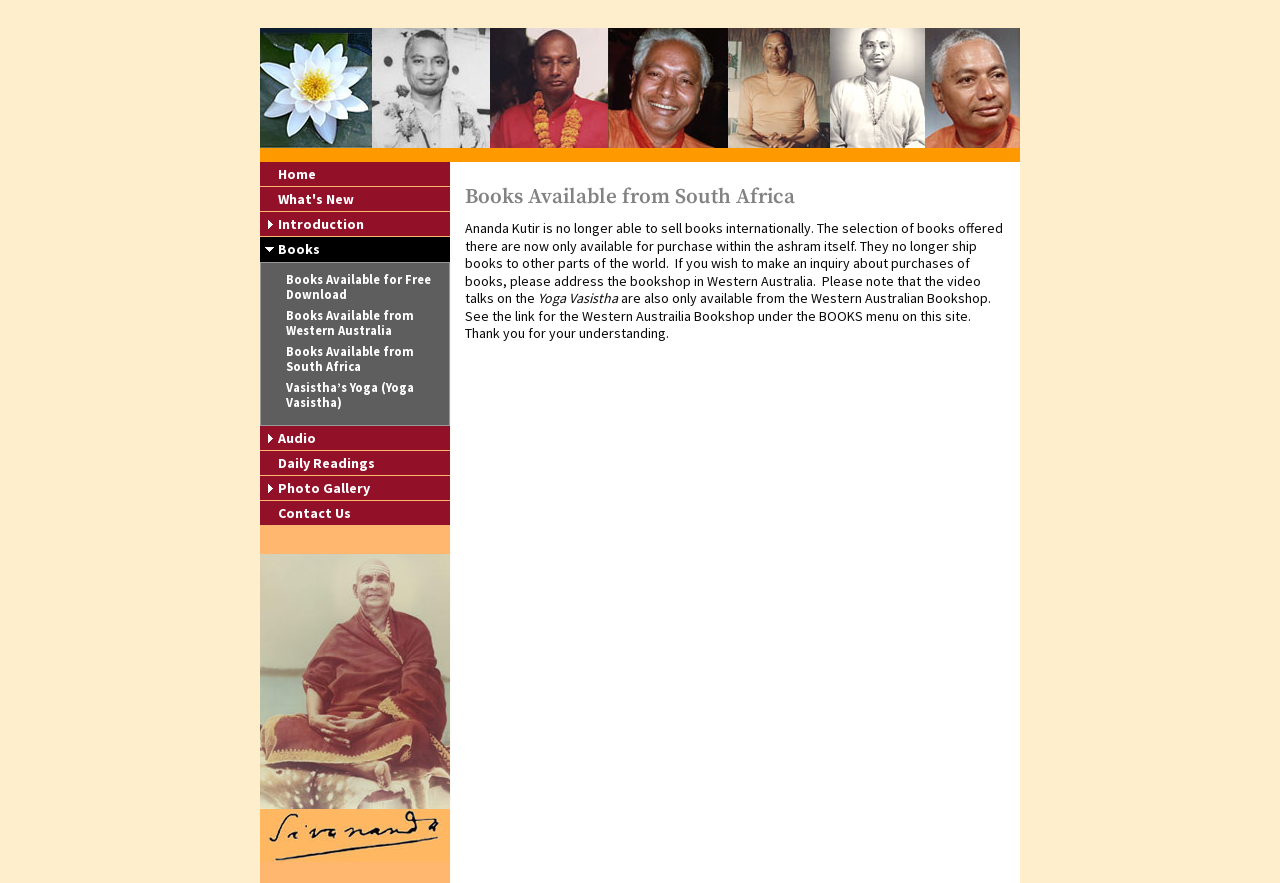Determine the bounding box coordinates for the element that should be clicked to follow this instruction: "explore Vasistha’s Yoga book". The coordinates should be given as four float numbers between 0 and 1, in the format [left, top, right, bottom].

[0.209, 0.427, 0.351, 0.468]